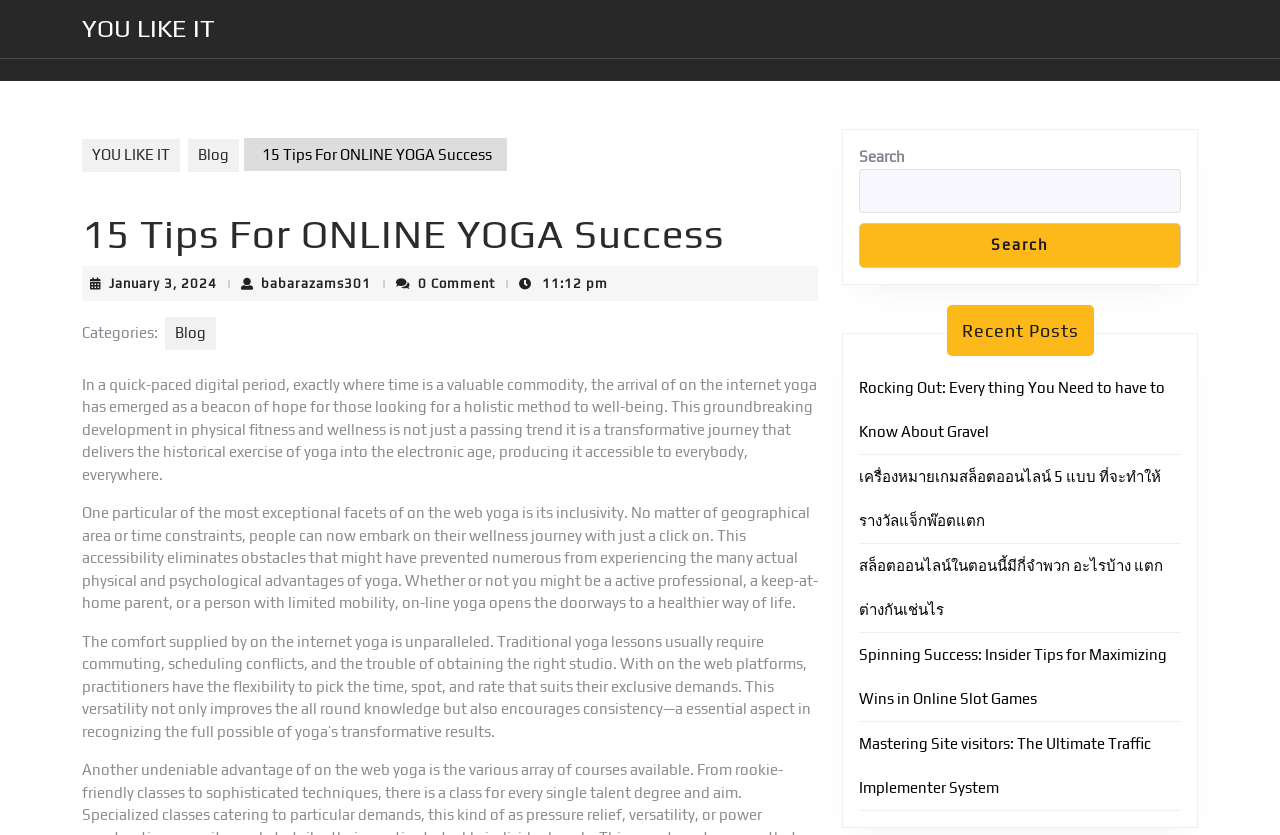Calculate the bounding box coordinates of the UI element given the description: "parent_node: Search name="s"".

[0.671, 0.202, 0.923, 0.255]